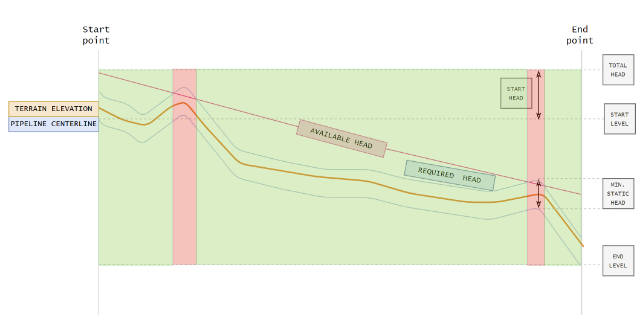What is the purpose of the measurement annotations in the image?
Using the image, provide a concise answer in one word or a short phrase.

Provide necessary context